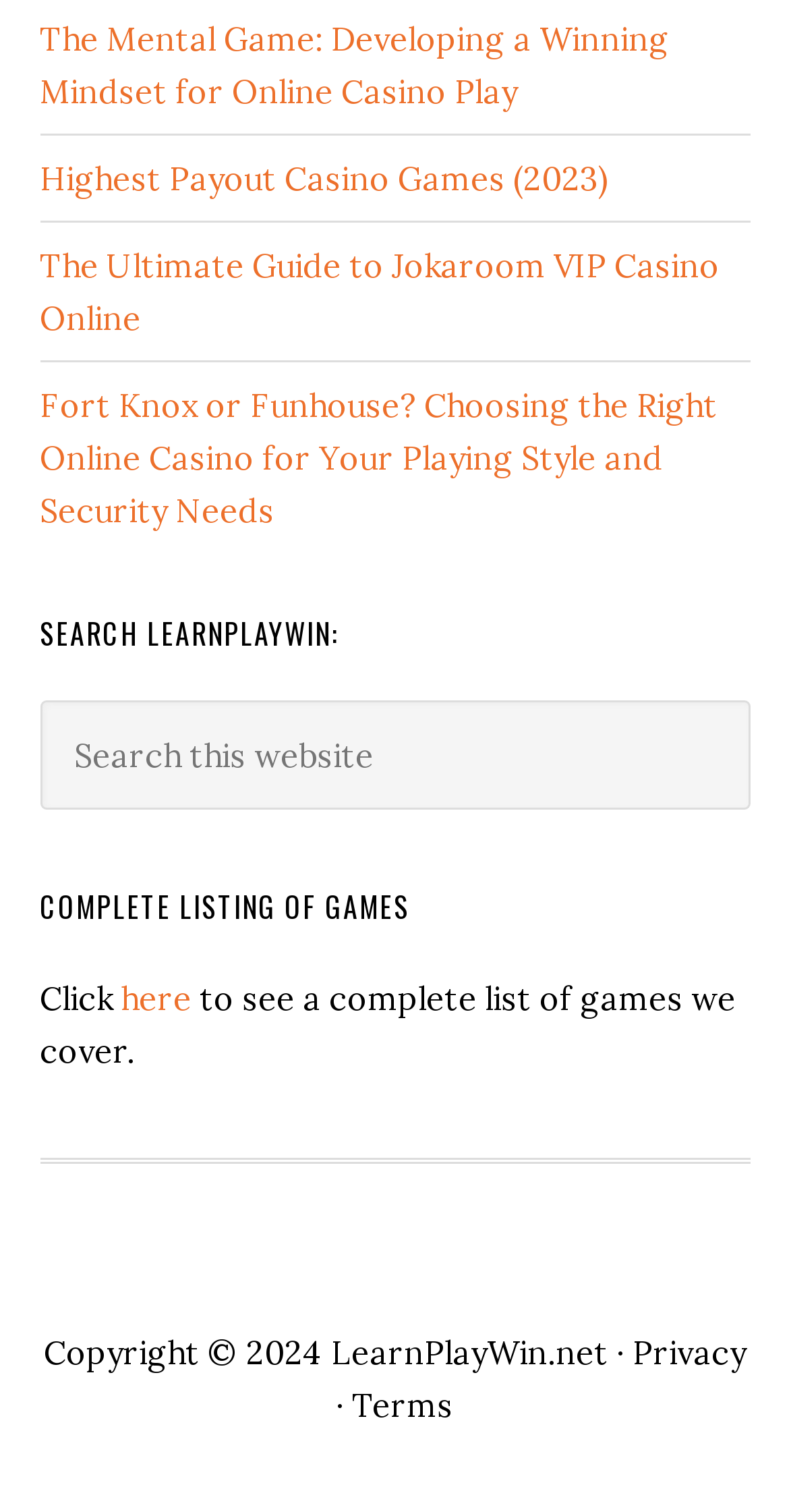What is the copyright year of the website?
Answer the question with a single word or phrase by looking at the picture.

2024